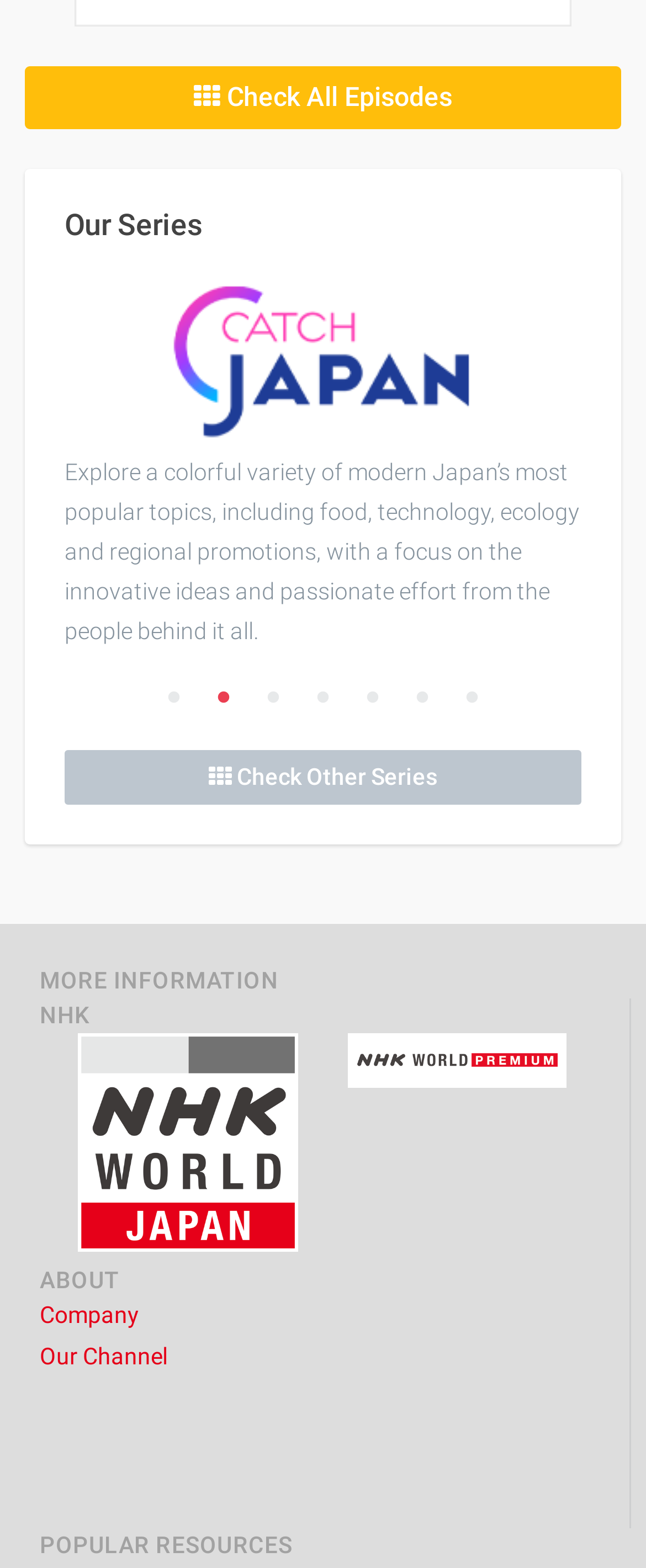Find the bounding box coordinates for the area that should be clicked to accomplish the instruction: "learn about the company".

None